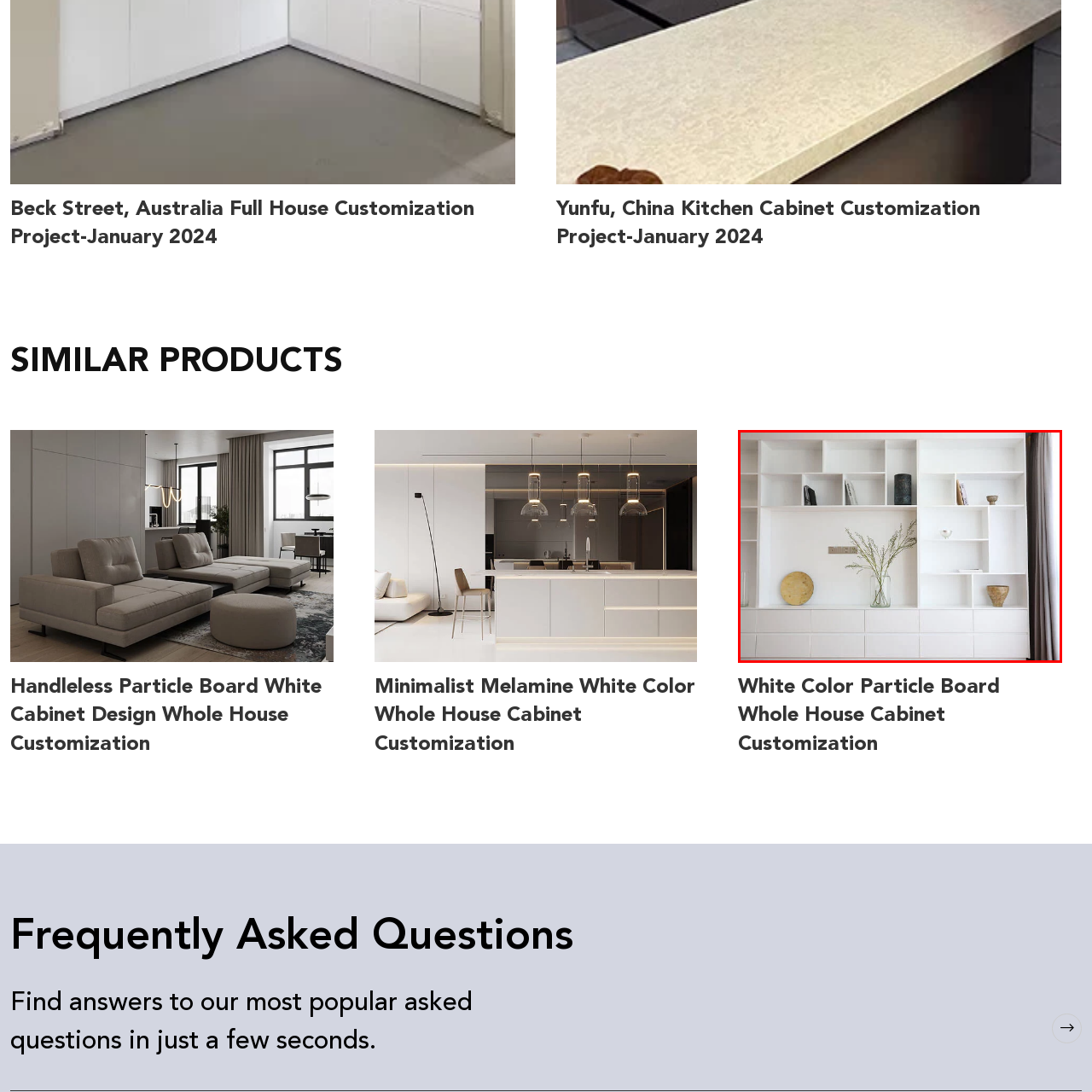Observe the image framed by the red bounding box and present a detailed answer to the following question, relying on the visual data provided: What material is the large platter on the storage made of?

The caption specifically states that a large, round wooden platter rests on the storage below, adding a natural element to the design.